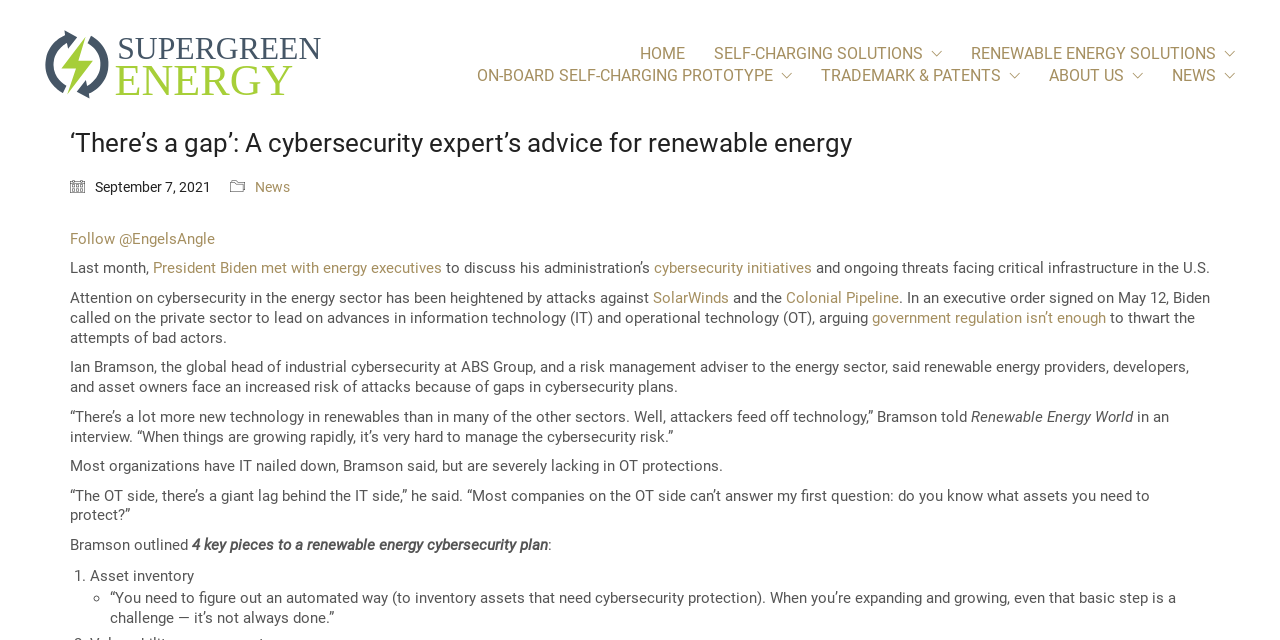Can you identify the bounding box coordinates of the clickable region needed to carry out this instruction: 'Follow @EngelsAngle'? The coordinates should be four float numbers within the range of 0 to 1, stated as [left, top, right, bottom].

[0.055, 0.359, 0.168, 0.387]